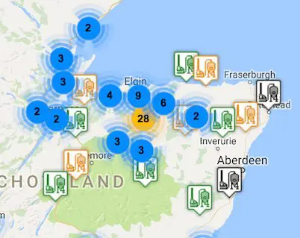Based on the image, please elaborate on the answer to the following question:
What is the purpose of the blue circles?

According to the caption, the blue circles on the map denote the highest concentrations of events, which implies that these areas are particularly important for the Spirit of Speyside Whisky Festival and likely to have a high number of whisky-related activities and events taking place.